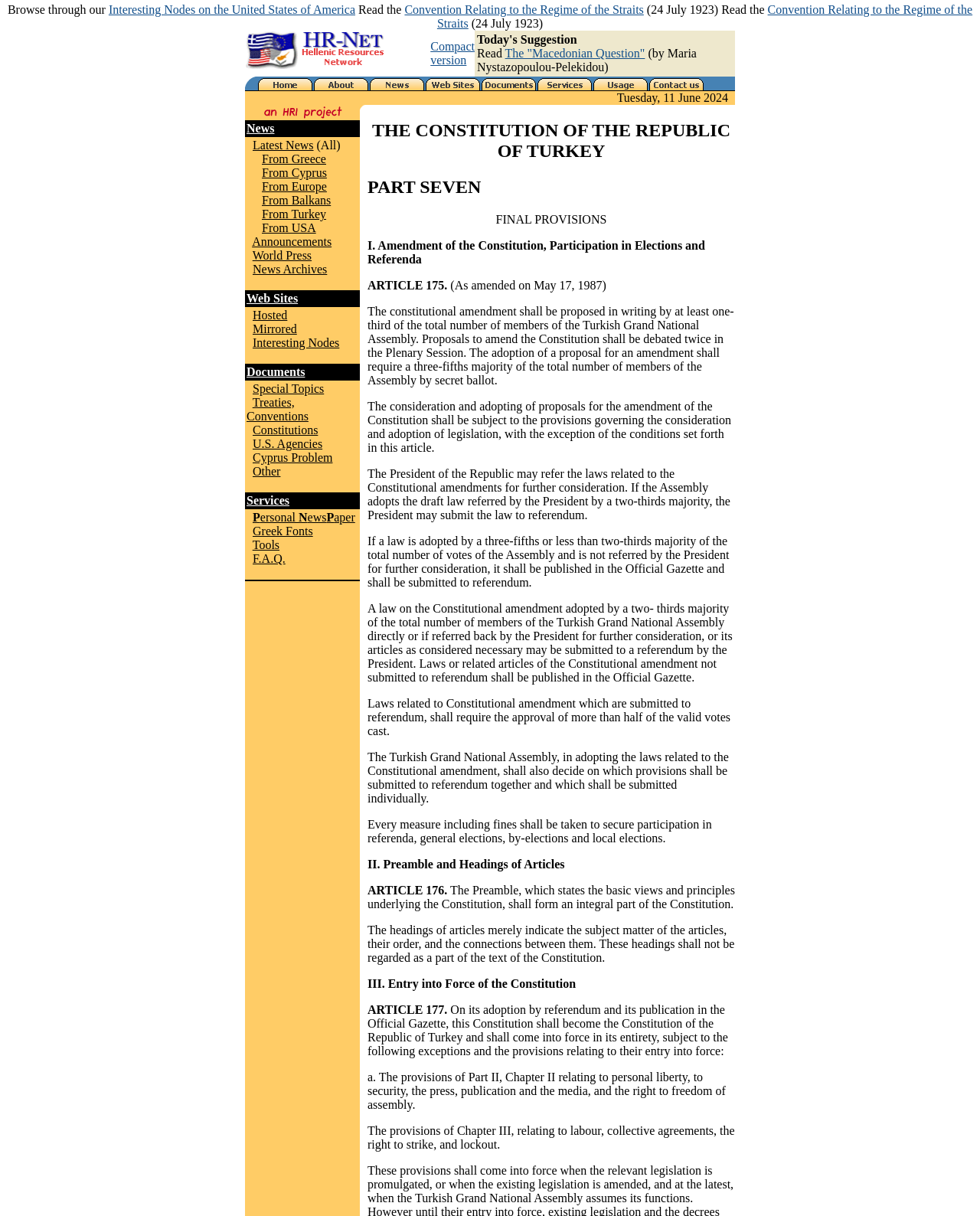What is the name of the network?
Look at the image and answer with only one word or phrase.

HR-Net